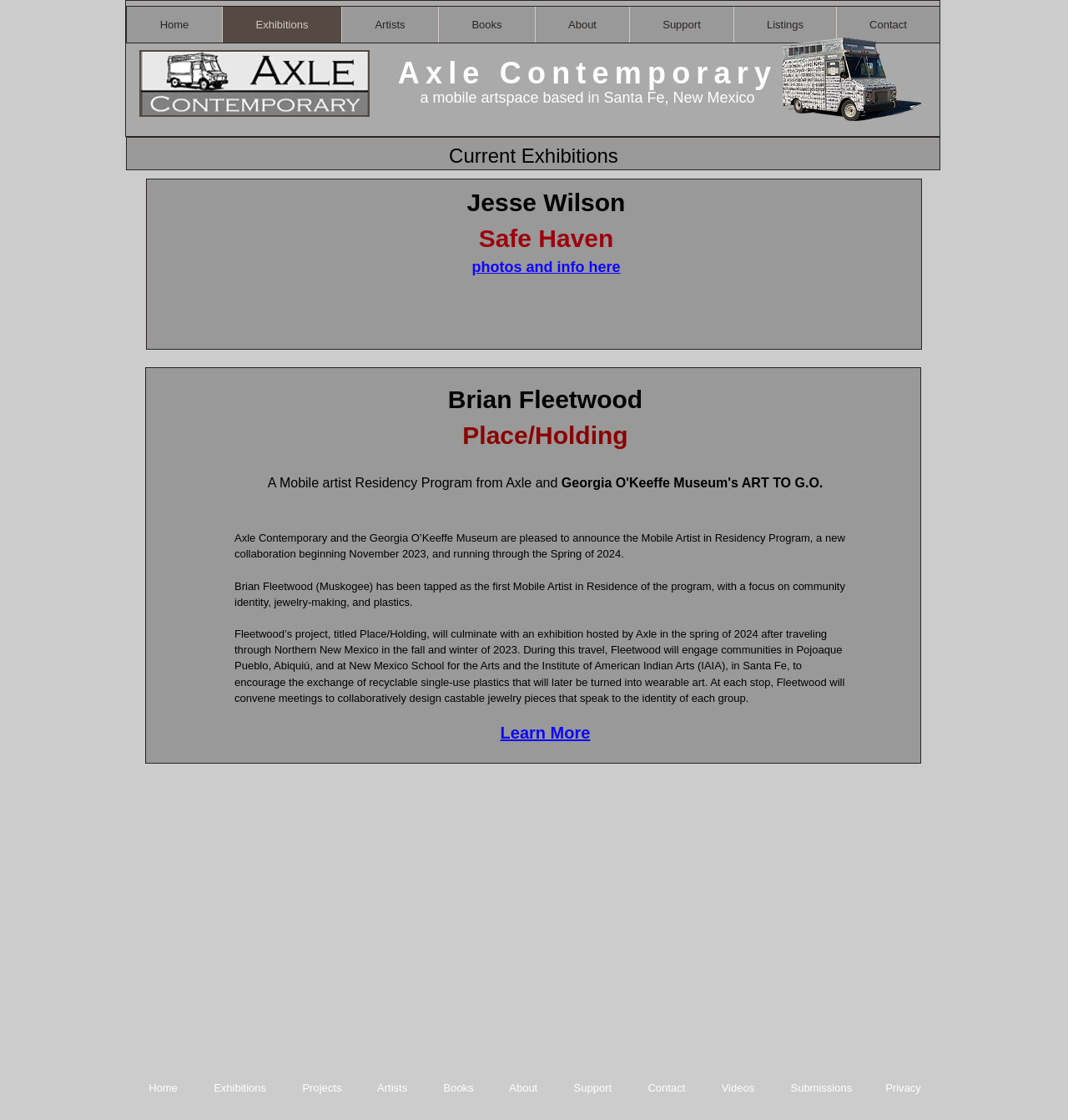Show me the bounding box coordinates of the clickable region to achieve the task as per the instruction: "view the Wyoming Mining Association Buyer’s Guide".

None